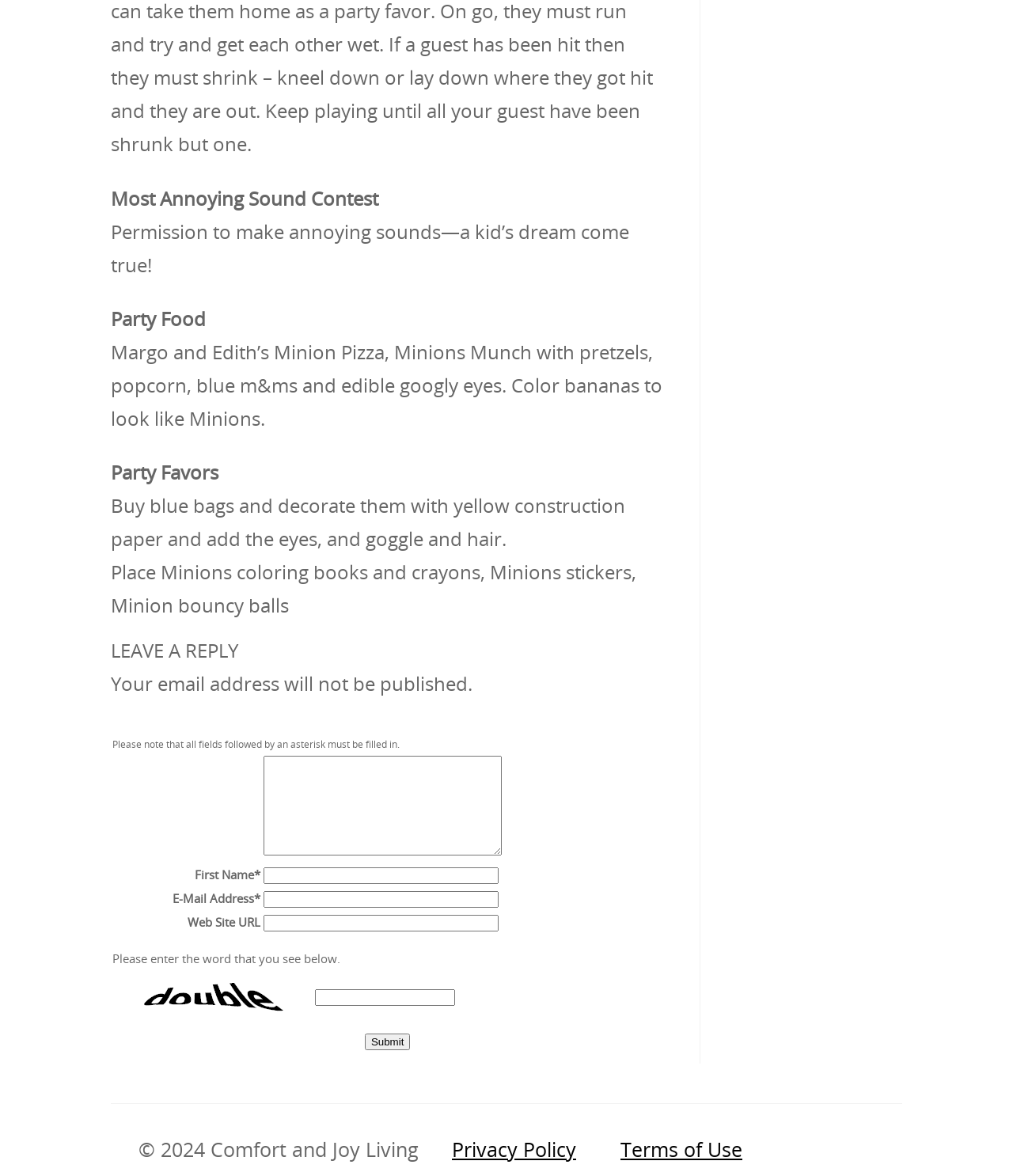Refer to the image and provide a thorough answer to this question:
What are the two links at the bottom of the webpage?

The two links at the bottom of the webpage are 'Privacy Policy' and 'Terms of Use', which are likely links to pages that provide information about the website's privacy policy and terms of use.